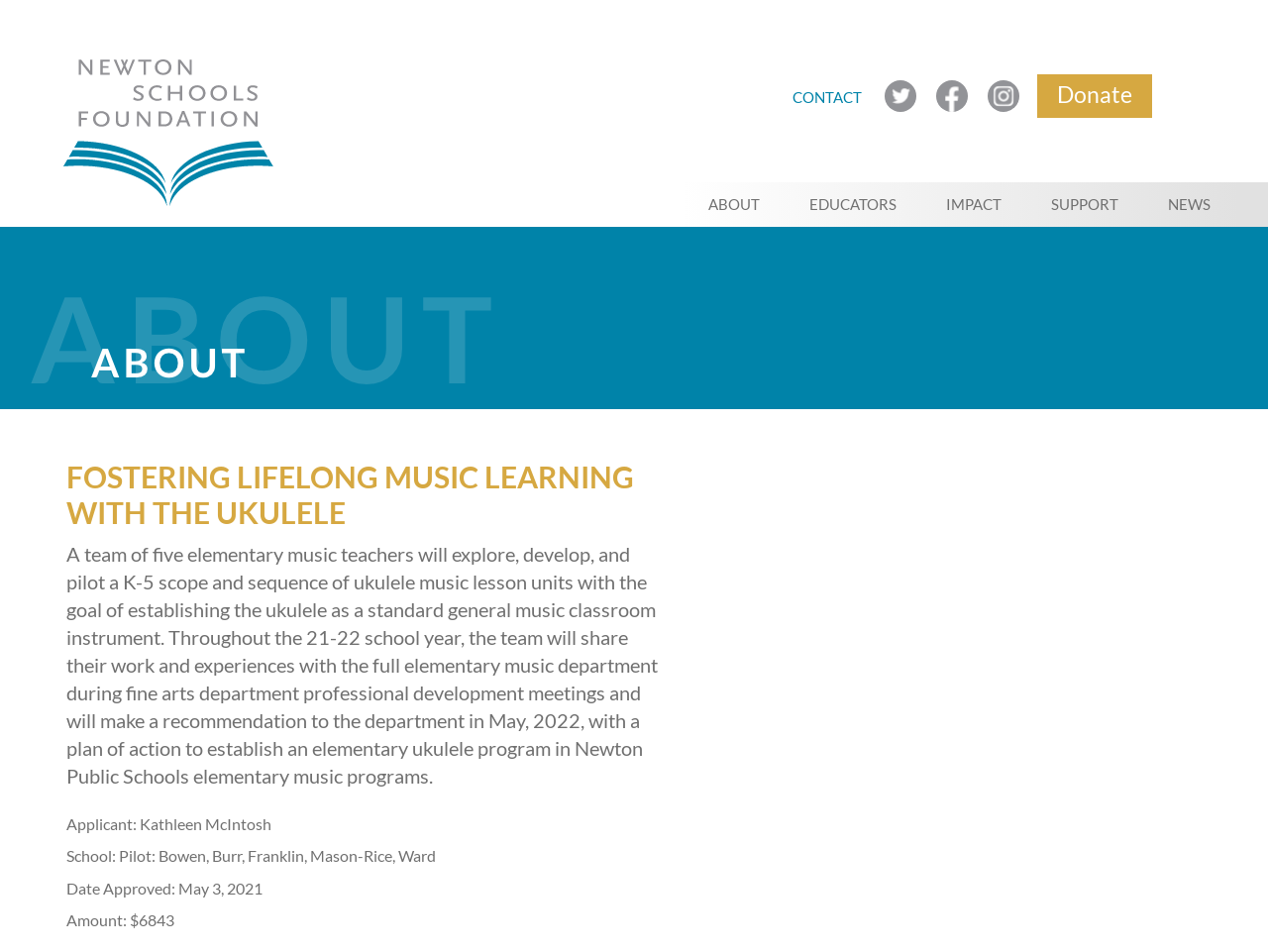How many schools are involved in the pilot program?
Use the information from the screenshot to give a comprehensive response to the question.

The webpage lists the schools involved in the pilot program as Bowen, Burr, Franklin, Mason-Rice, and Ward, which are five schools in total.